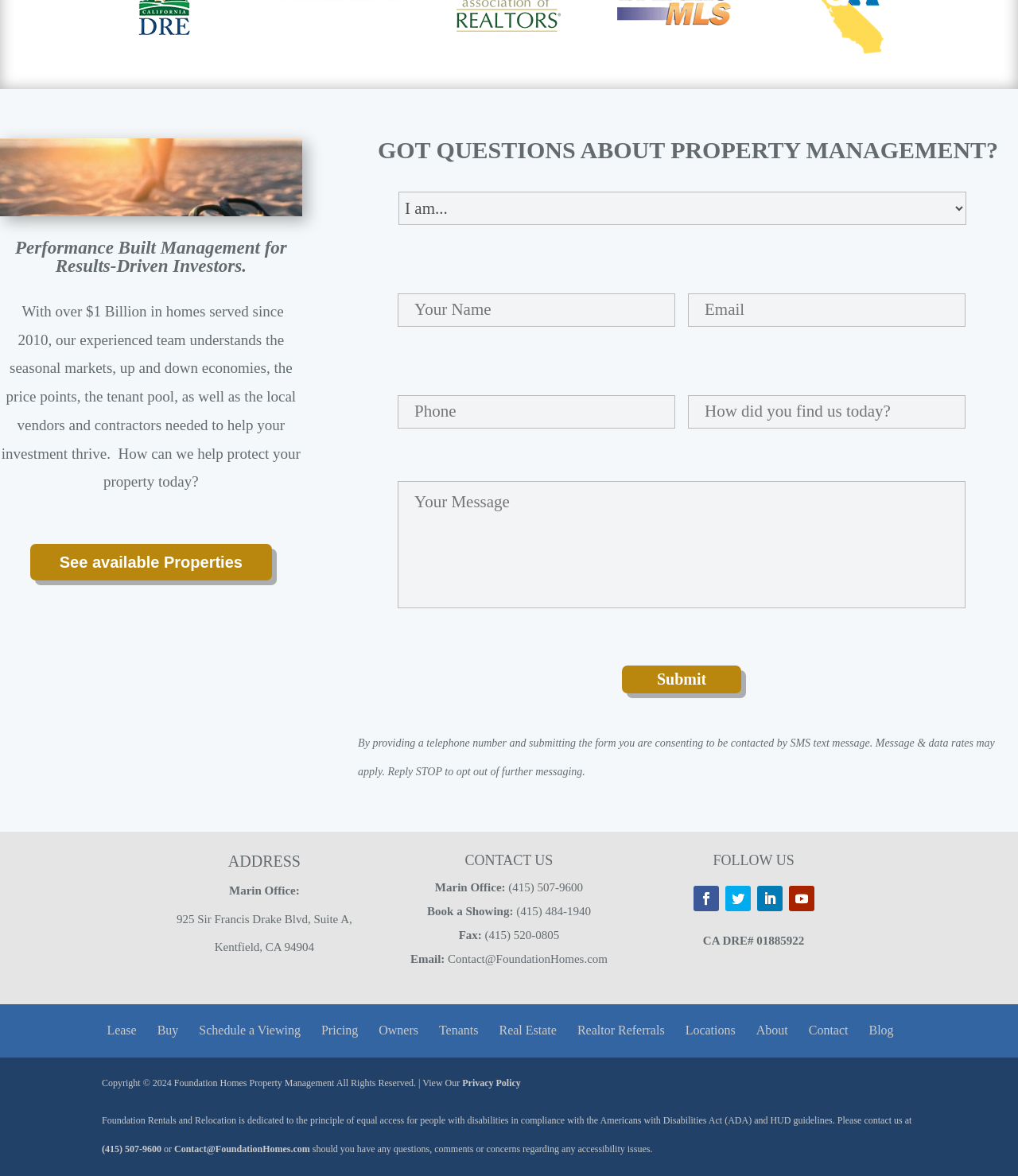Provide your answer to the question using just one word or phrase: What is the company's real estate license number?

CA DRE# 01885922